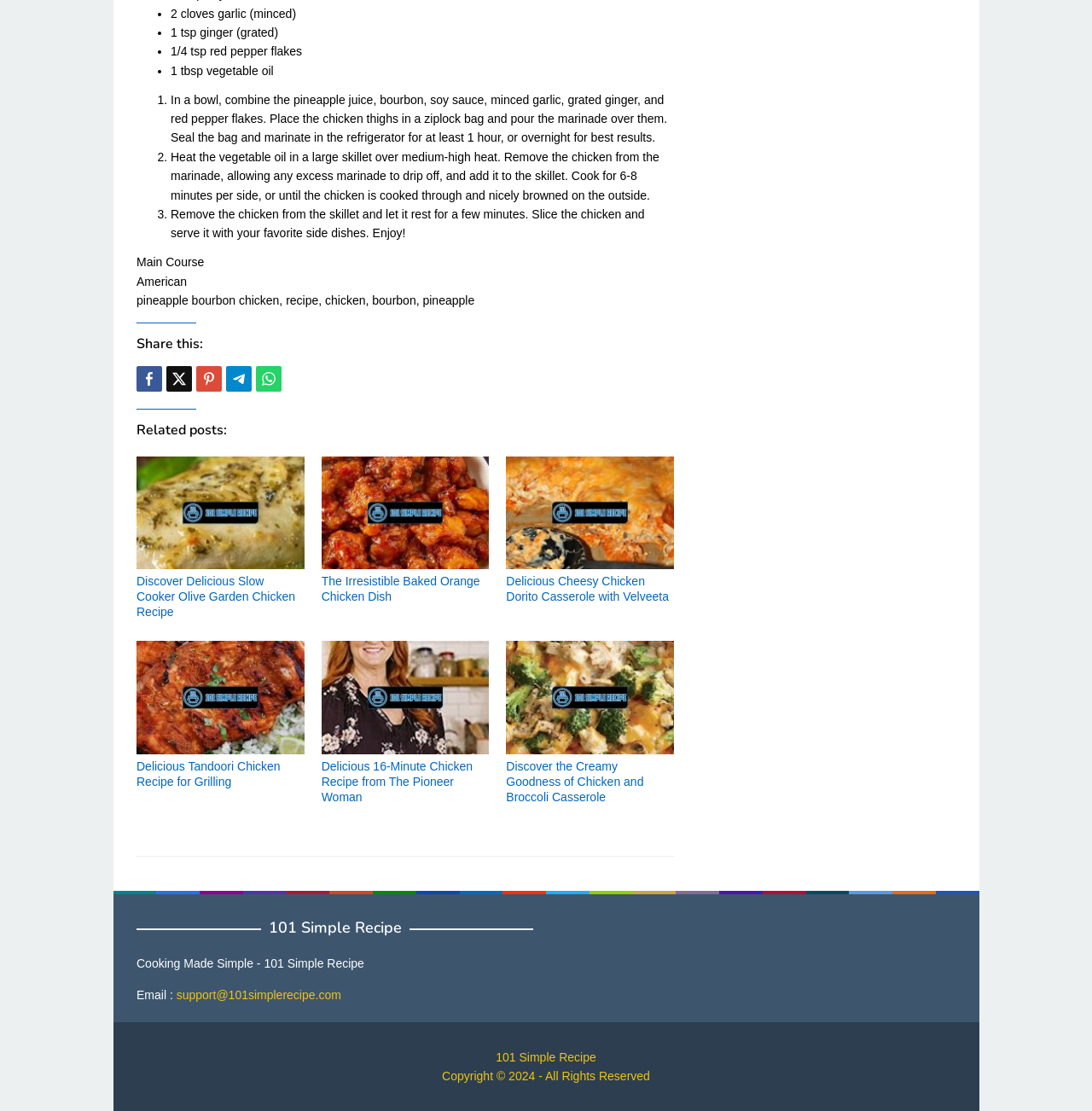How long should the chicken be cooked per side?
Please provide a comprehensive answer based on the contents of the image.

I found the cooking time by reading the instructions in the recipe, specifically the text 'Cook for 6-8 minutes per side, or until the chicken is cooked through and nicely browned on the outside.' located at [0.156, 0.135, 0.604, 0.182] which is a StaticText element.